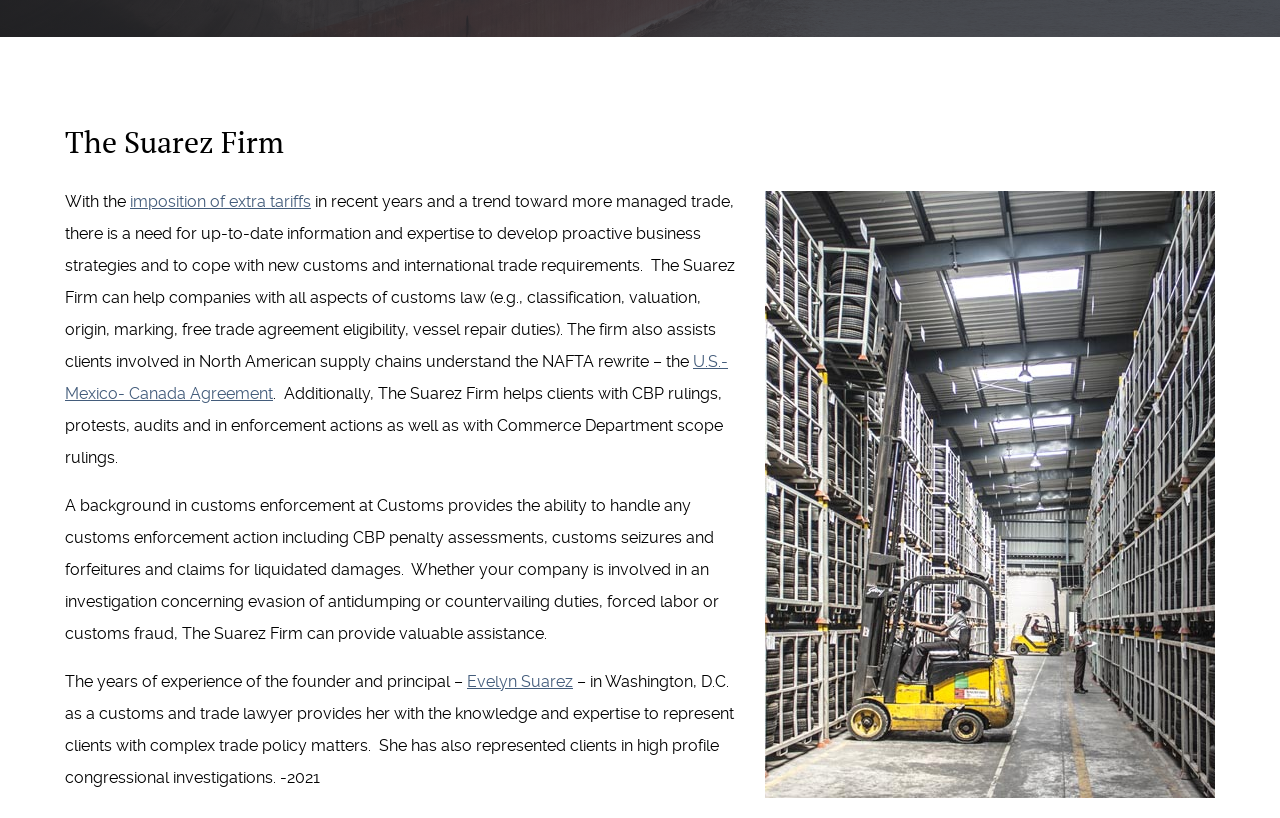Provide the bounding box coordinates of the HTML element this sentence describes: "U.S.-Mexico- Canada Agreement". The bounding box coordinates consist of four float numbers between 0 and 1, i.e., [left, top, right, bottom].

[0.051, 0.43, 0.569, 0.492]